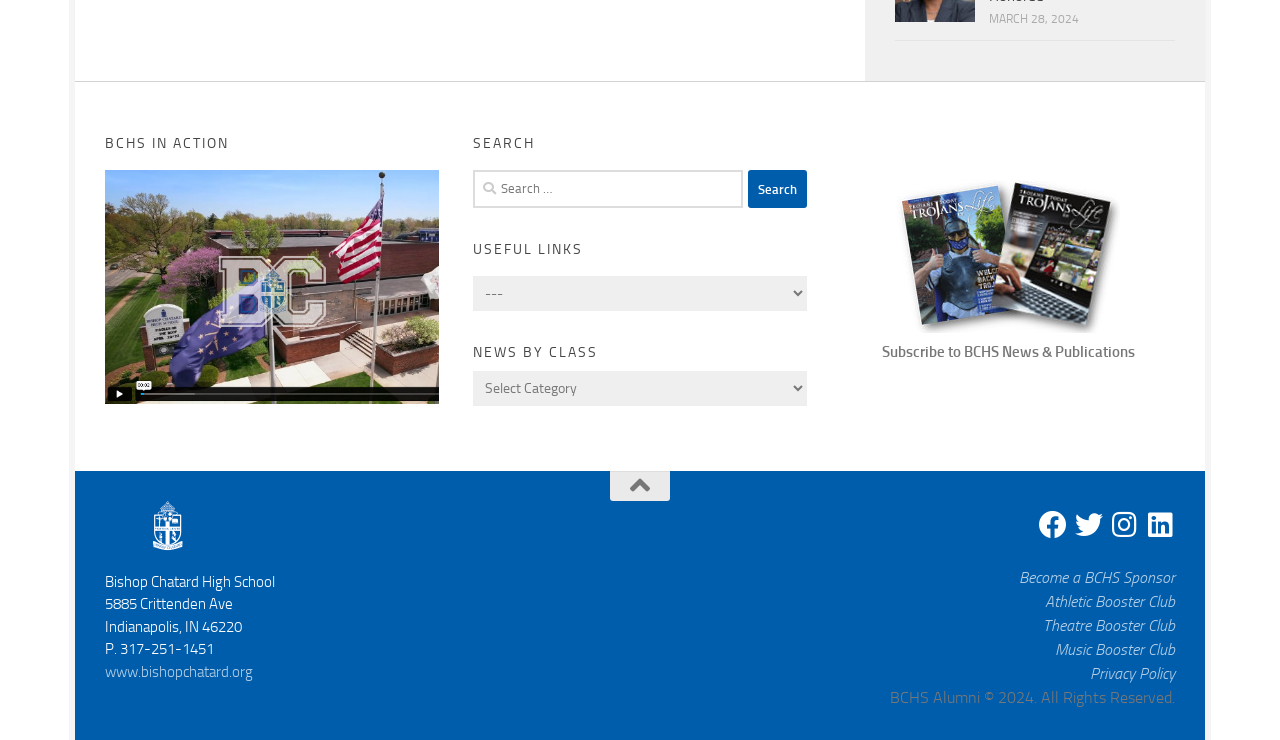Can you find the bounding box coordinates of the area I should click to execute the following instruction: "Subscribe to BCHS News & Publications"?

[0.689, 0.431, 0.886, 0.488]